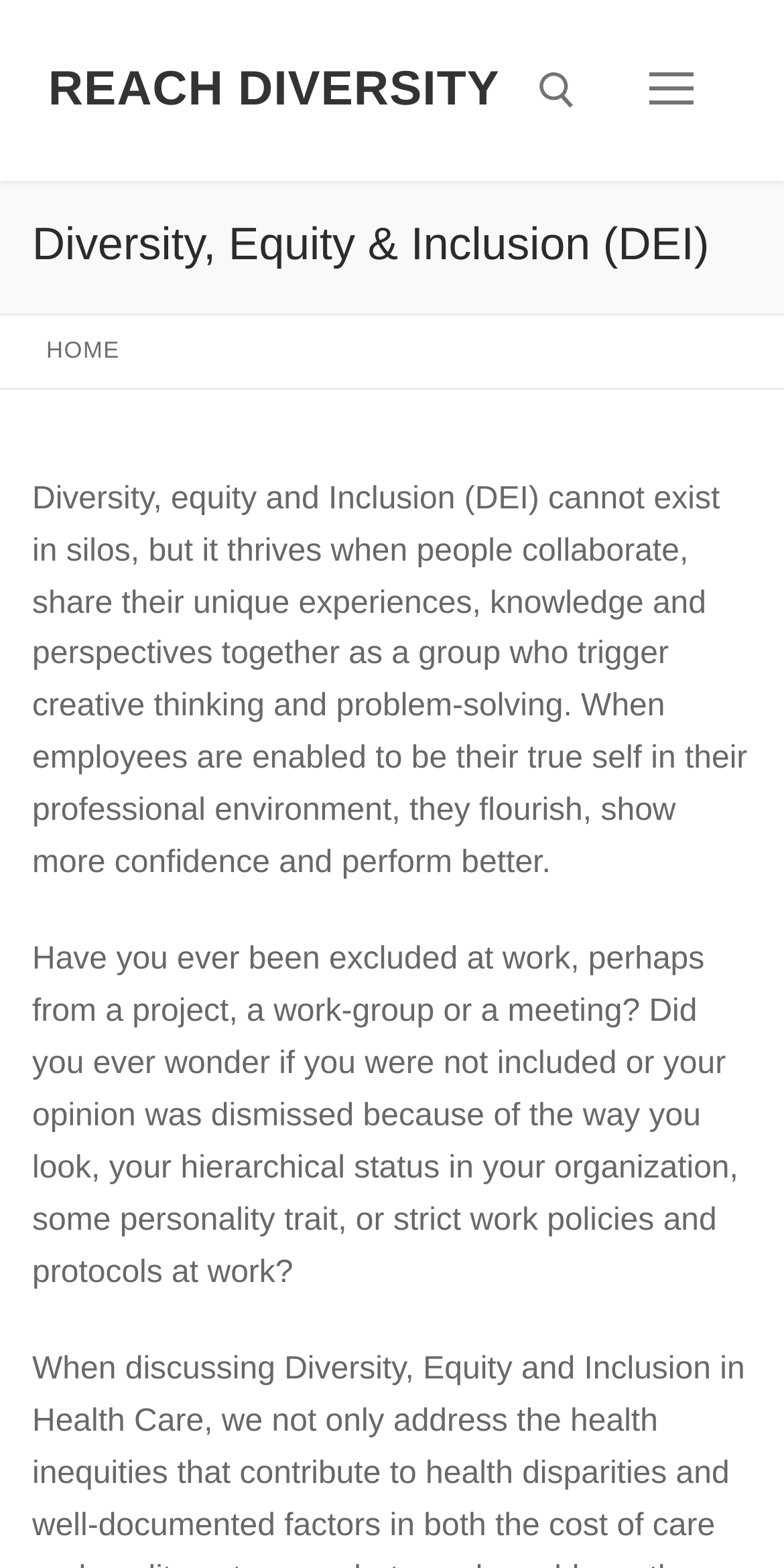Find the bounding box coordinates corresponding to the UI element with the description: "Matthew Savard". The coordinates should be formatted as [left, top, right, bottom], with values as floats between 0 and 1.

None